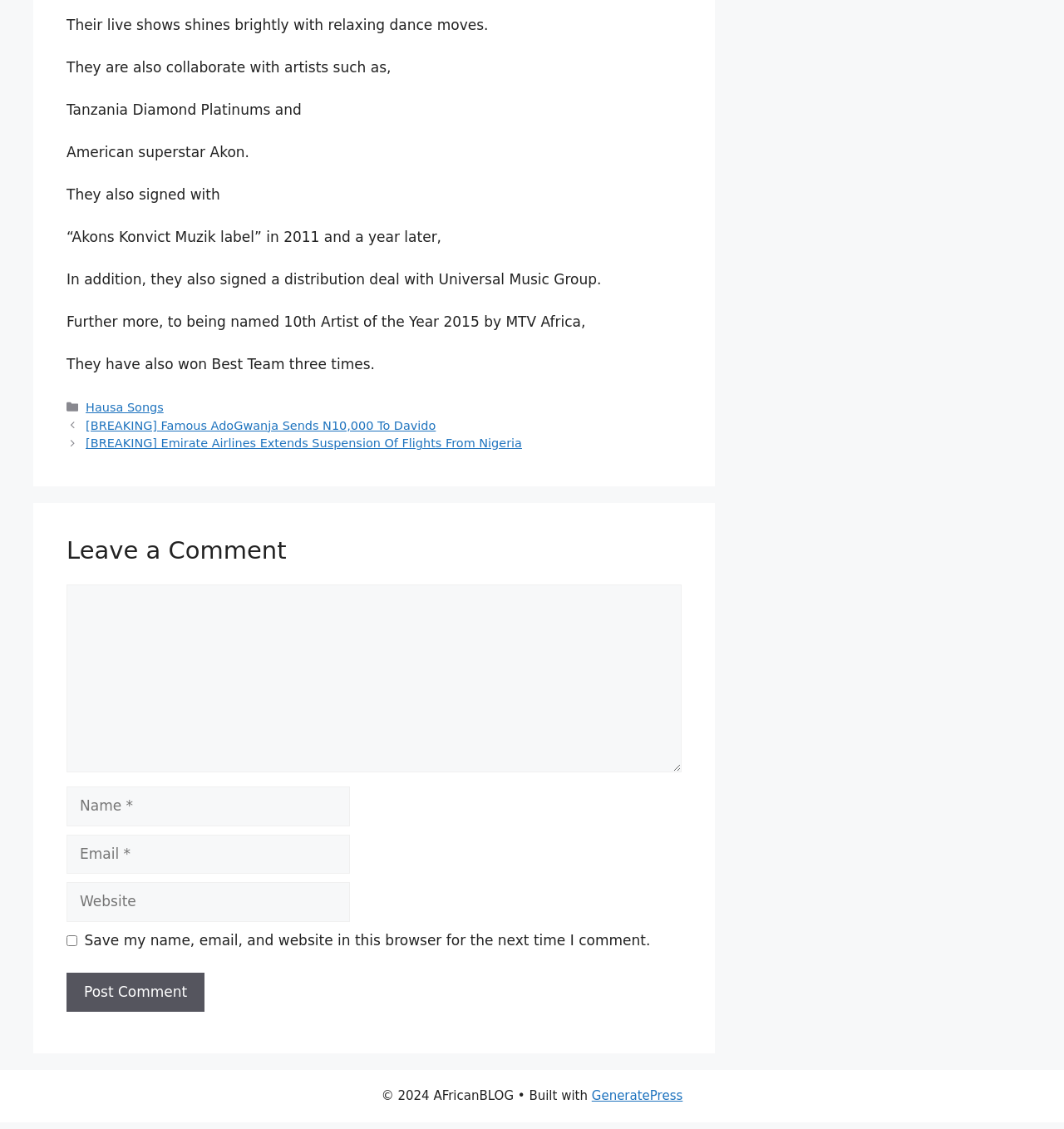Identify the bounding box for the UI element that is described as follows: "name="submit" value="Post Comment"".

[0.062, 0.861, 0.192, 0.896]